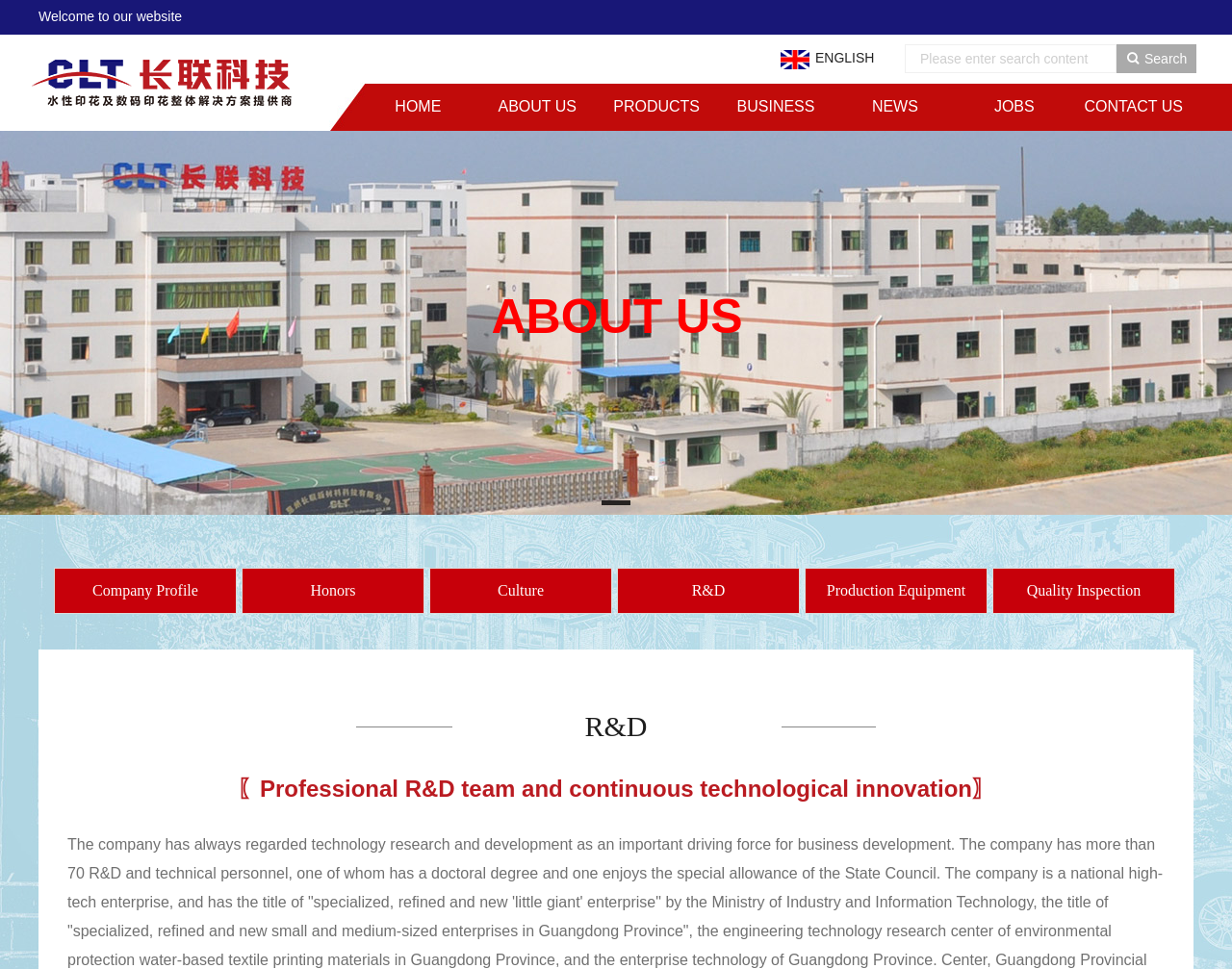Please answer the following question using a single word or phrase: 
What is the title of the section below the menu?

ABOUT US